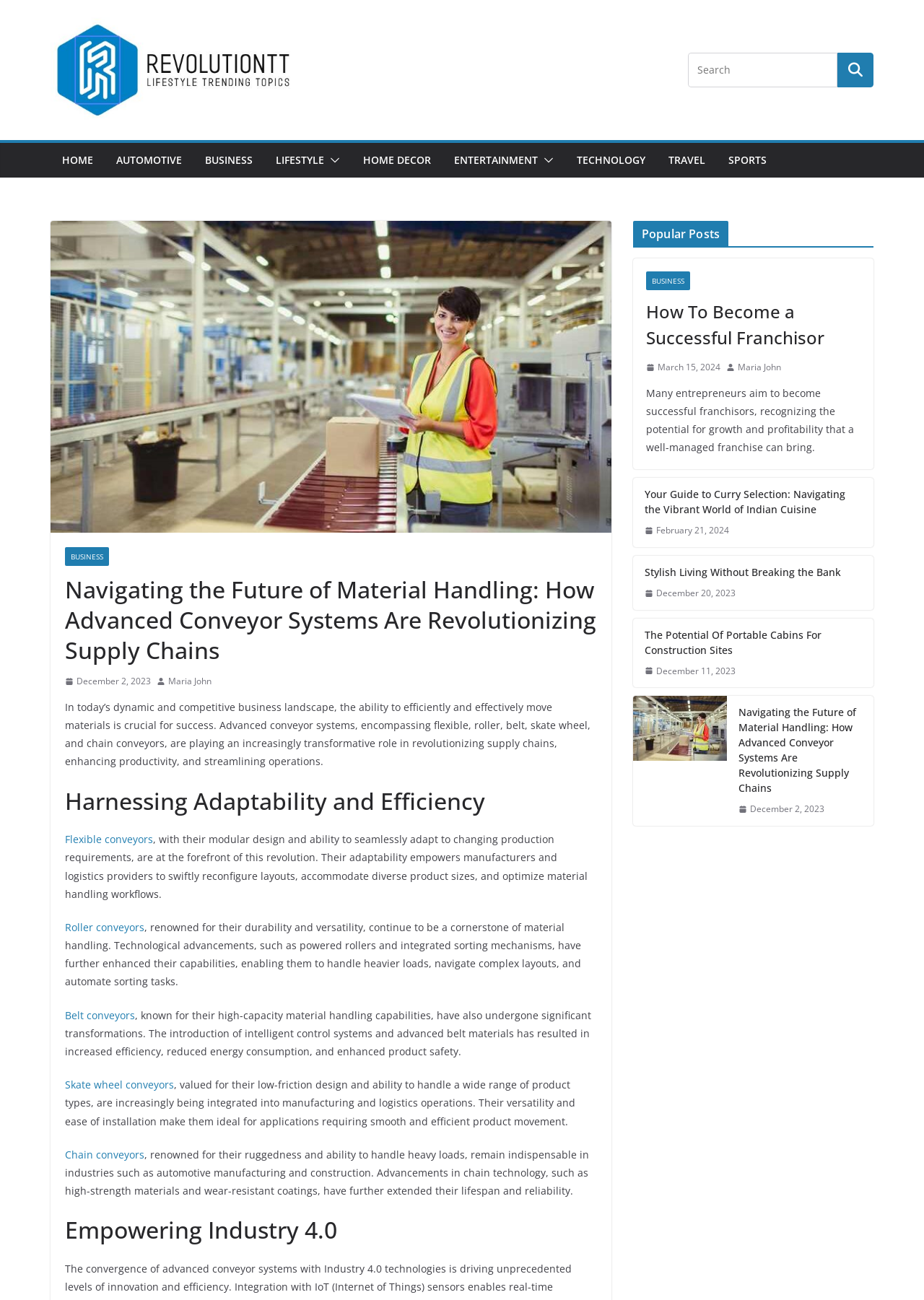Please specify the bounding box coordinates of the clickable region to carry out the following instruction: "Click on the link to learn about Flexible conveyors". The coordinates should be four float numbers between 0 and 1, in the format [left, top, right, bottom].

[0.07, 0.64, 0.166, 0.651]